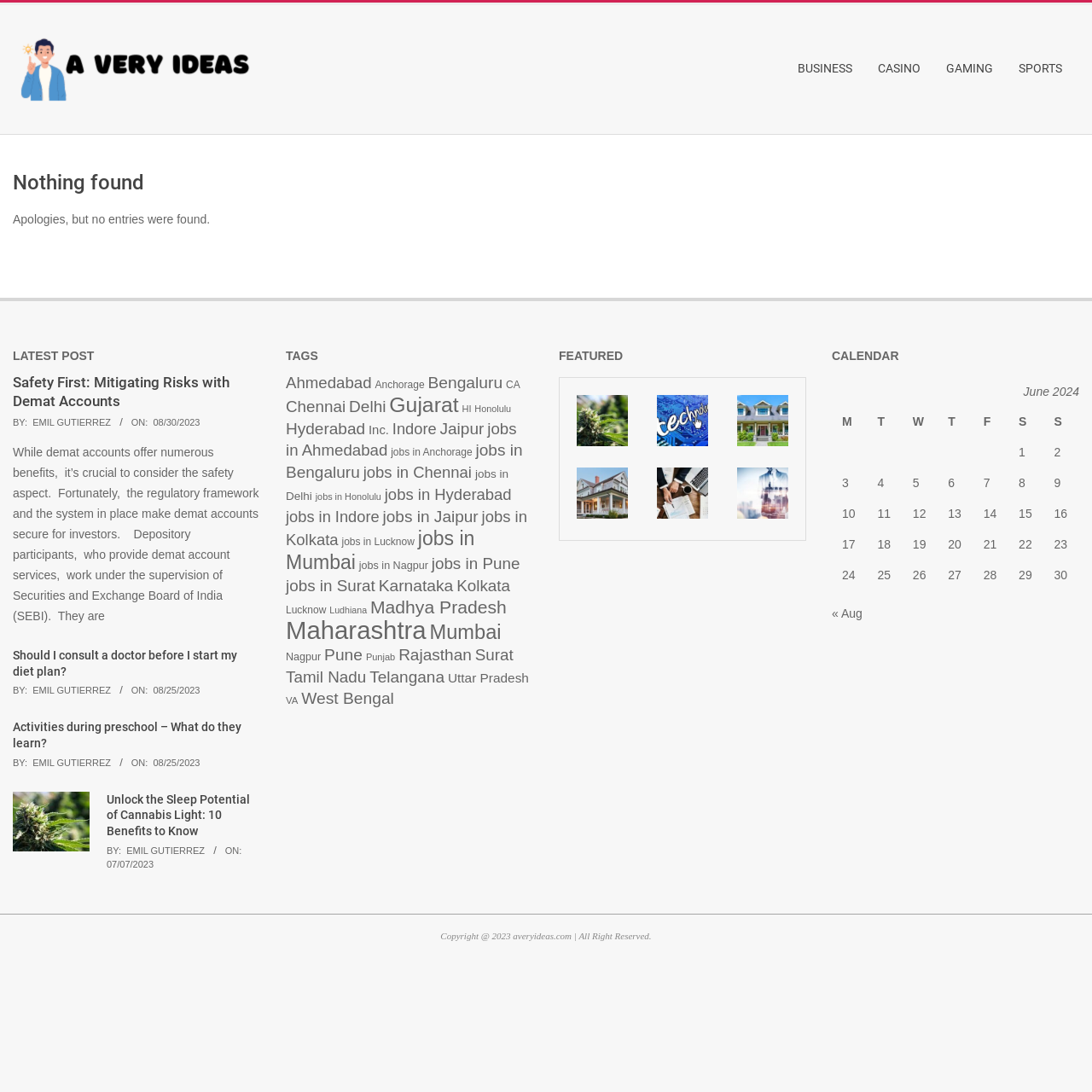Please find and report the bounding box coordinates of the element to click in order to perform the following action: "go back". The coordinates should be expressed as four float numbers between 0 and 1, in the format [left, top, right, bottom].

None